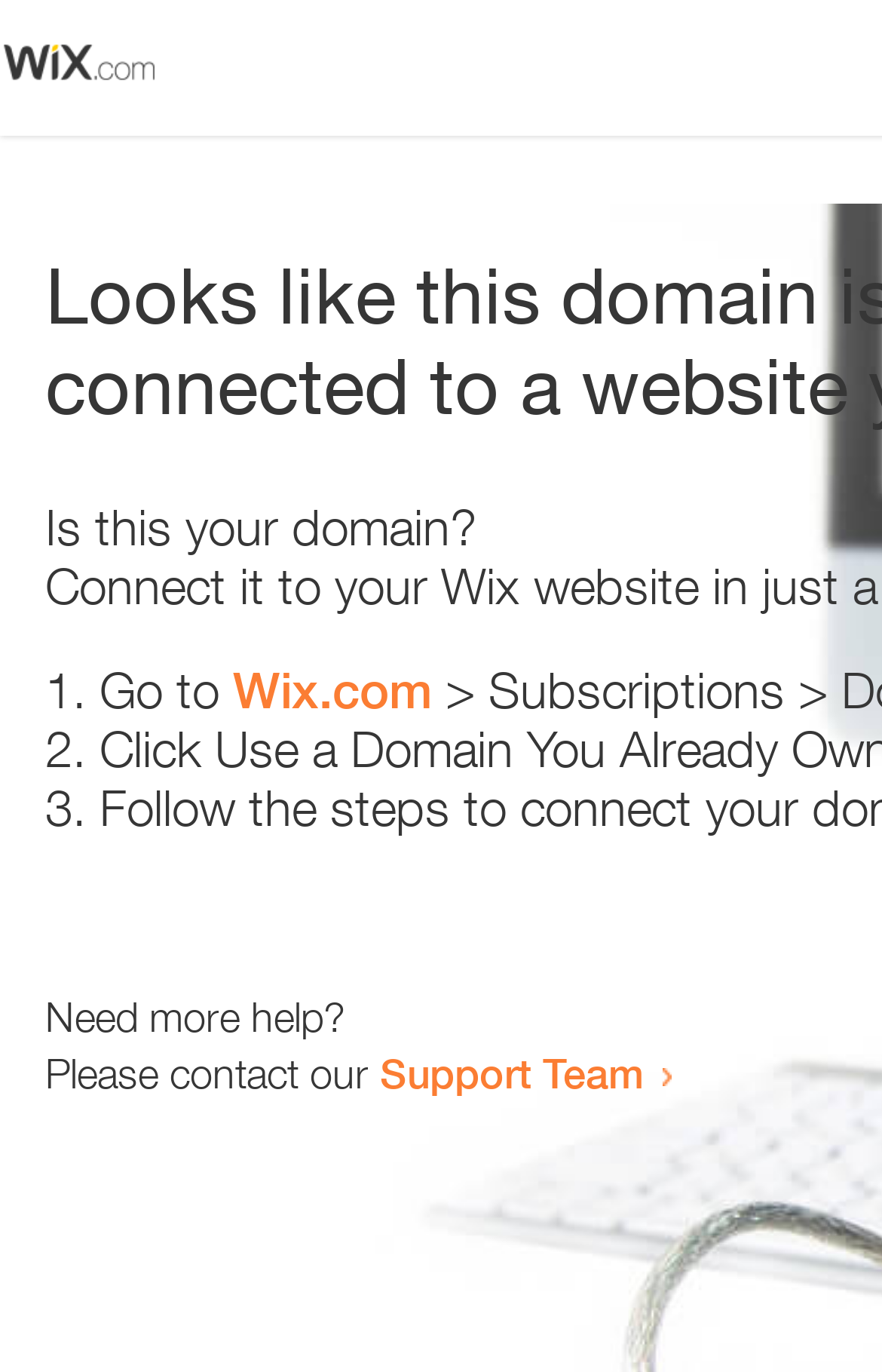Using a single word or phrase, answer the following question: 
Is there an image on the webpage?

Yes